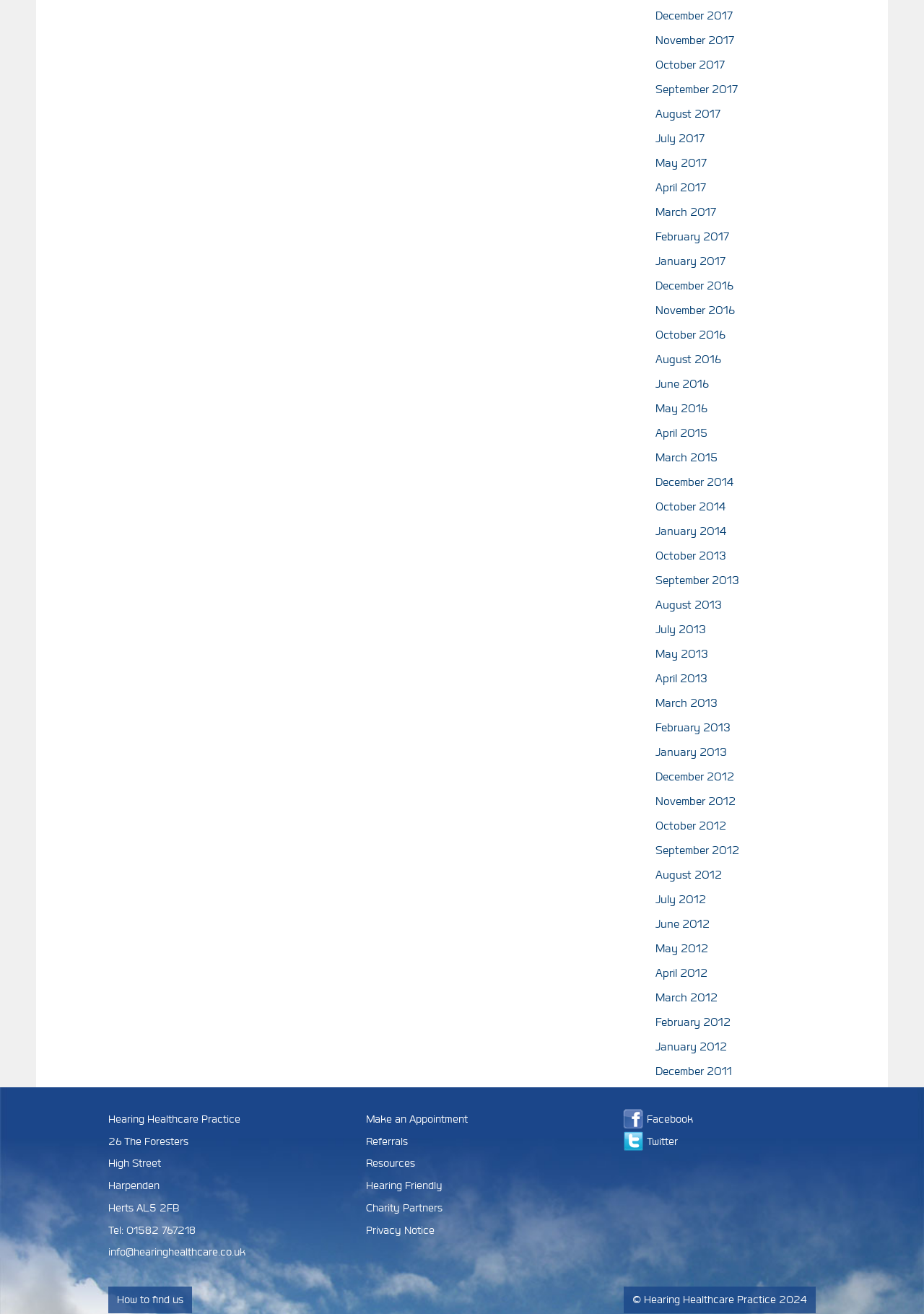Identify the bounding box for the given UI element using the description provided. Coordinates should be in the format (top-left x, top-left y, bottom-right x, bottom-right y) and must be between 0 and 1. Here is the description: June 26, 2023June 26, 2023

None